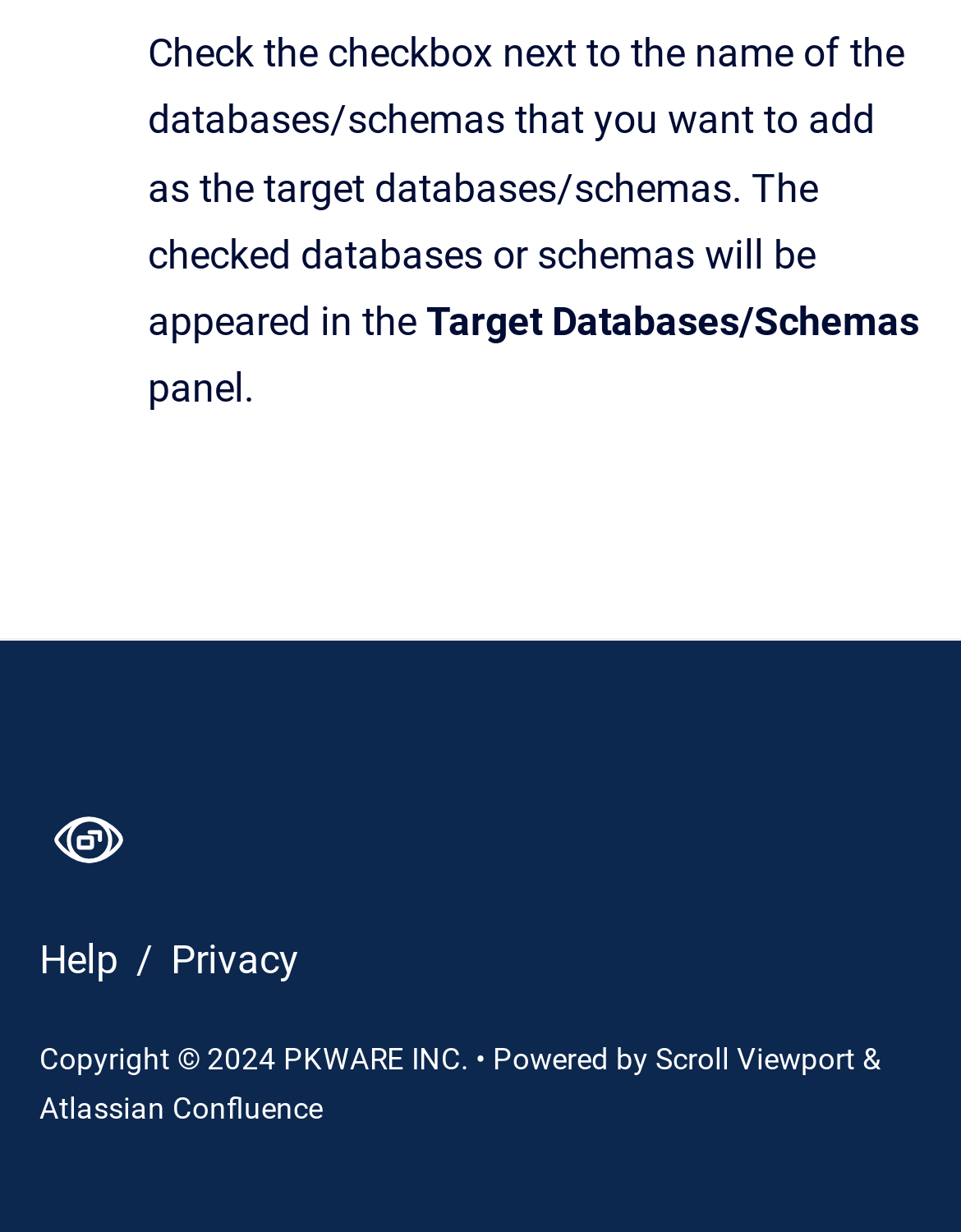Using the details in the image, give a detailed response to the question below:
What is the purpose of the checkbox?

The checkbox is used to select the databases or schemas that the user wants to add as target databases/schemas, which will then appear in the target databases/schemas panel.